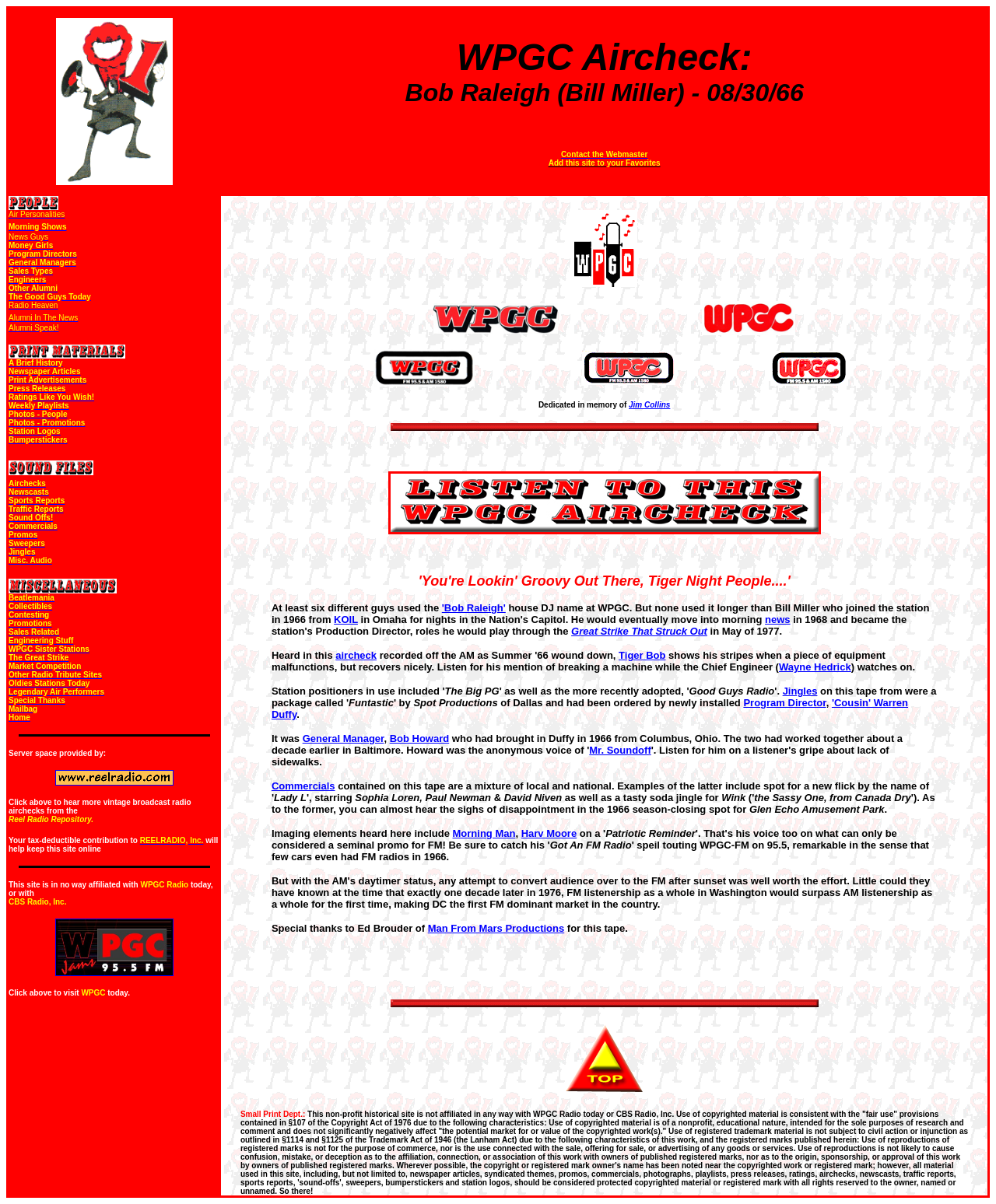Respond to the question below with a single word or phrase:
What is the purpose of the 'Add this site to your Favorites' text?

To bookmark the webpage